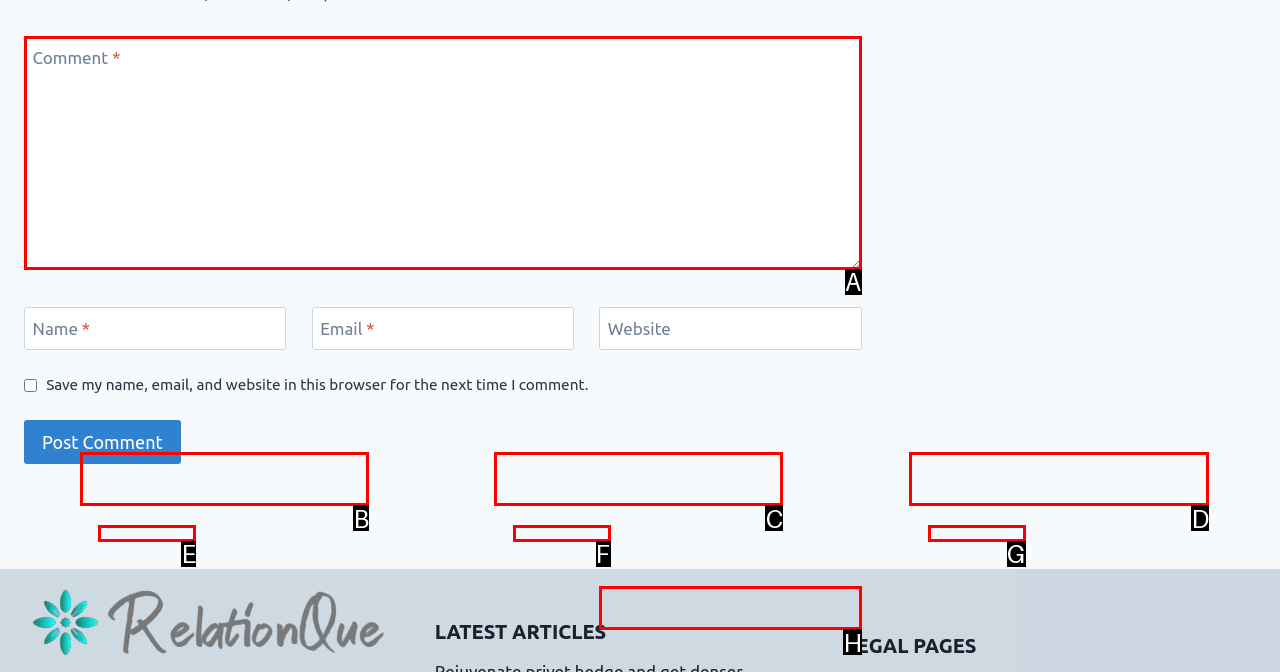Tell me which one HTML element I should click to complete the following task: Write a comment Answer with the option's letter from the given choices directly.

A